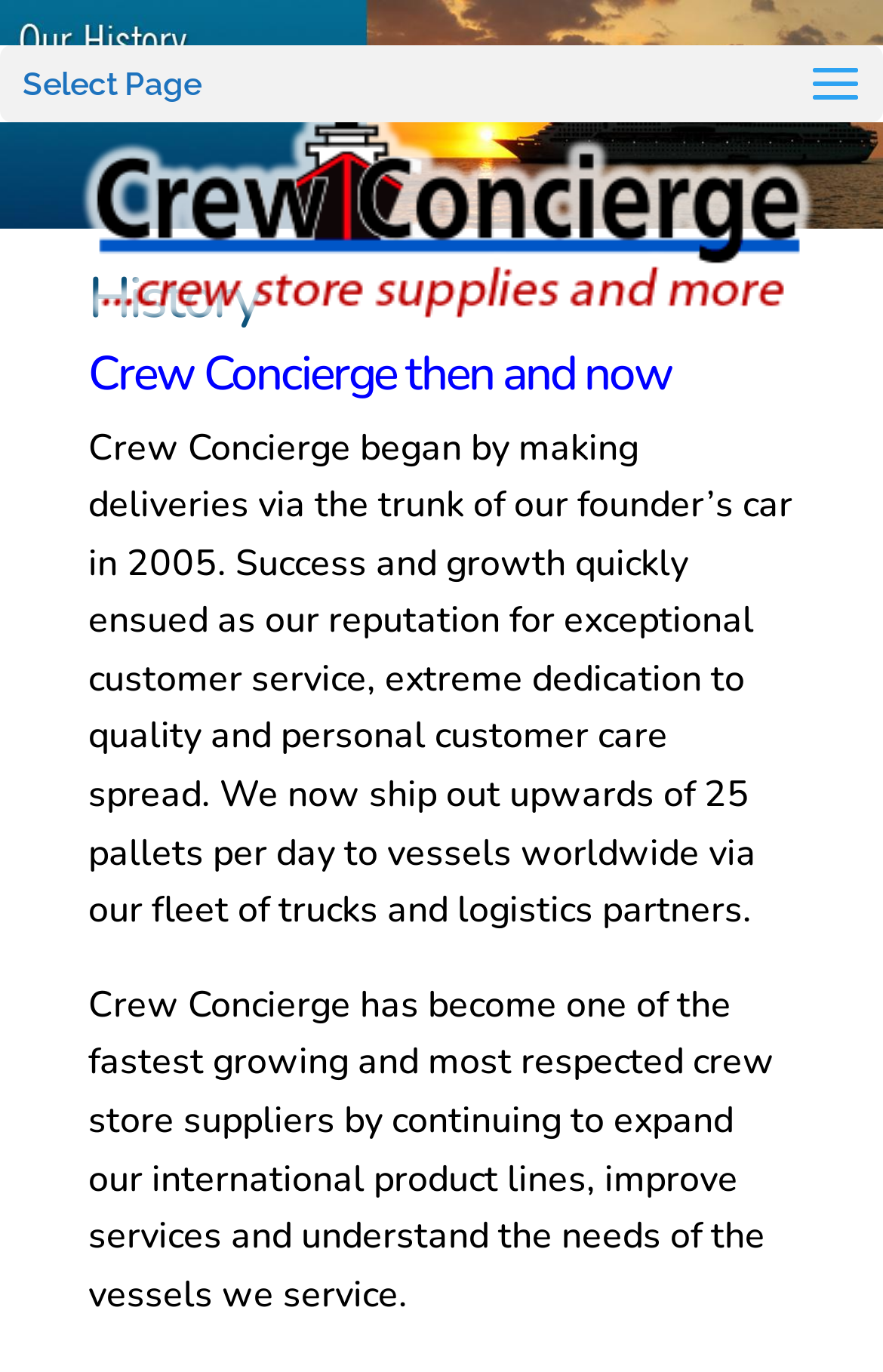What year did Crew Concierge start?
Provide a fully detailed and comprehensive answer to the question.

According to the text, 'Crew Concierge began by making deliveries via the trunk of our founder’s car in 2005.' This indicates that the company started its operations in 2005.